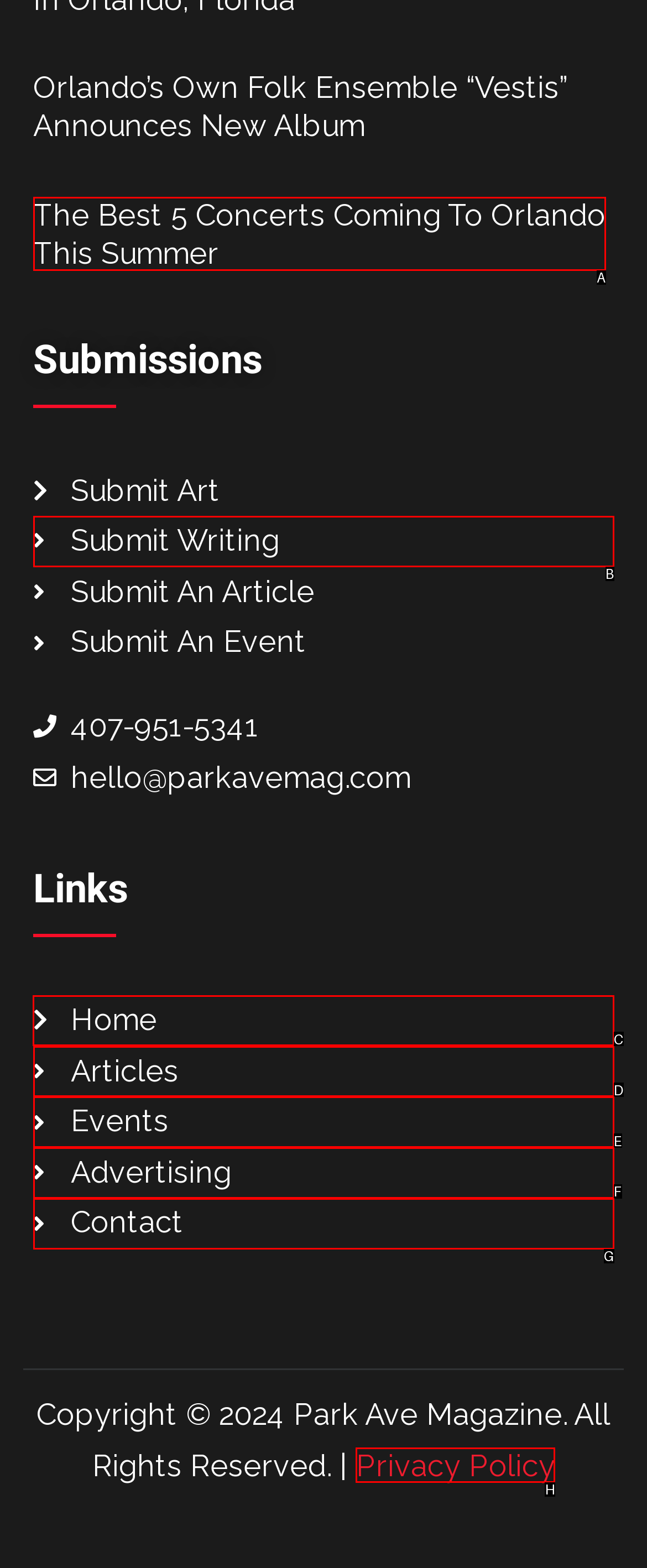Please indicate which HTML element should be clicked to fulfill the following task: Go to the home page. Provide the letter of the selected option.

C